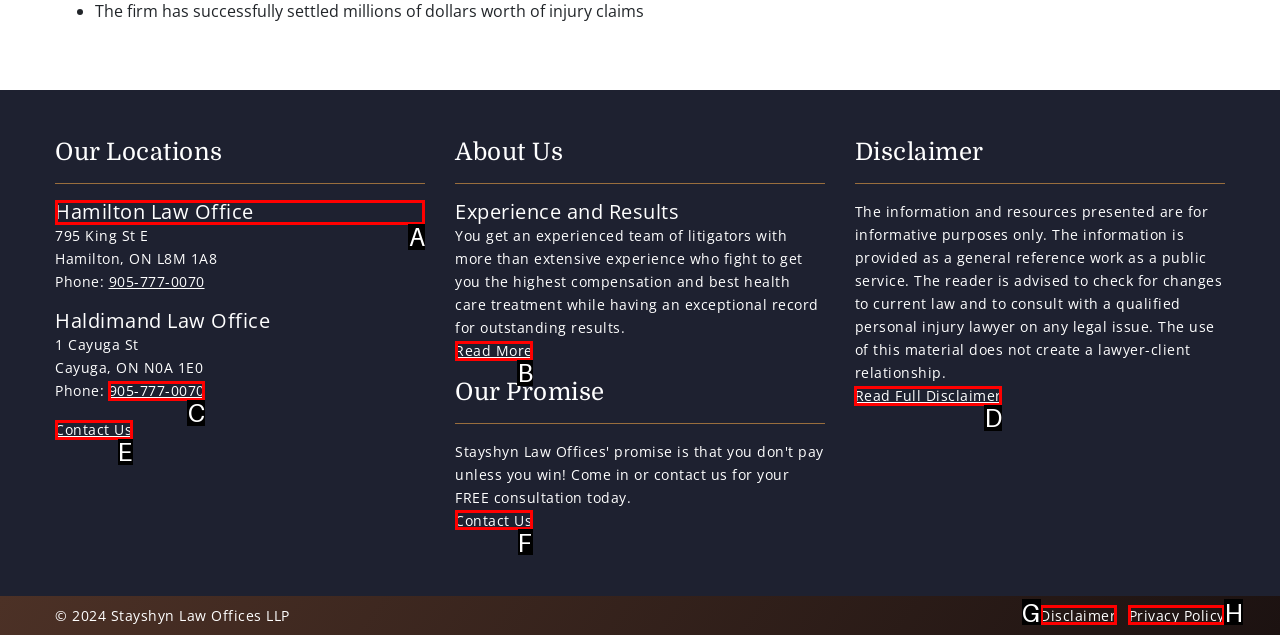Find the option you need to click to complete the following instruction: View Hamilton Law Office details
Answer with the corresponding letter from the choices given directly.

A